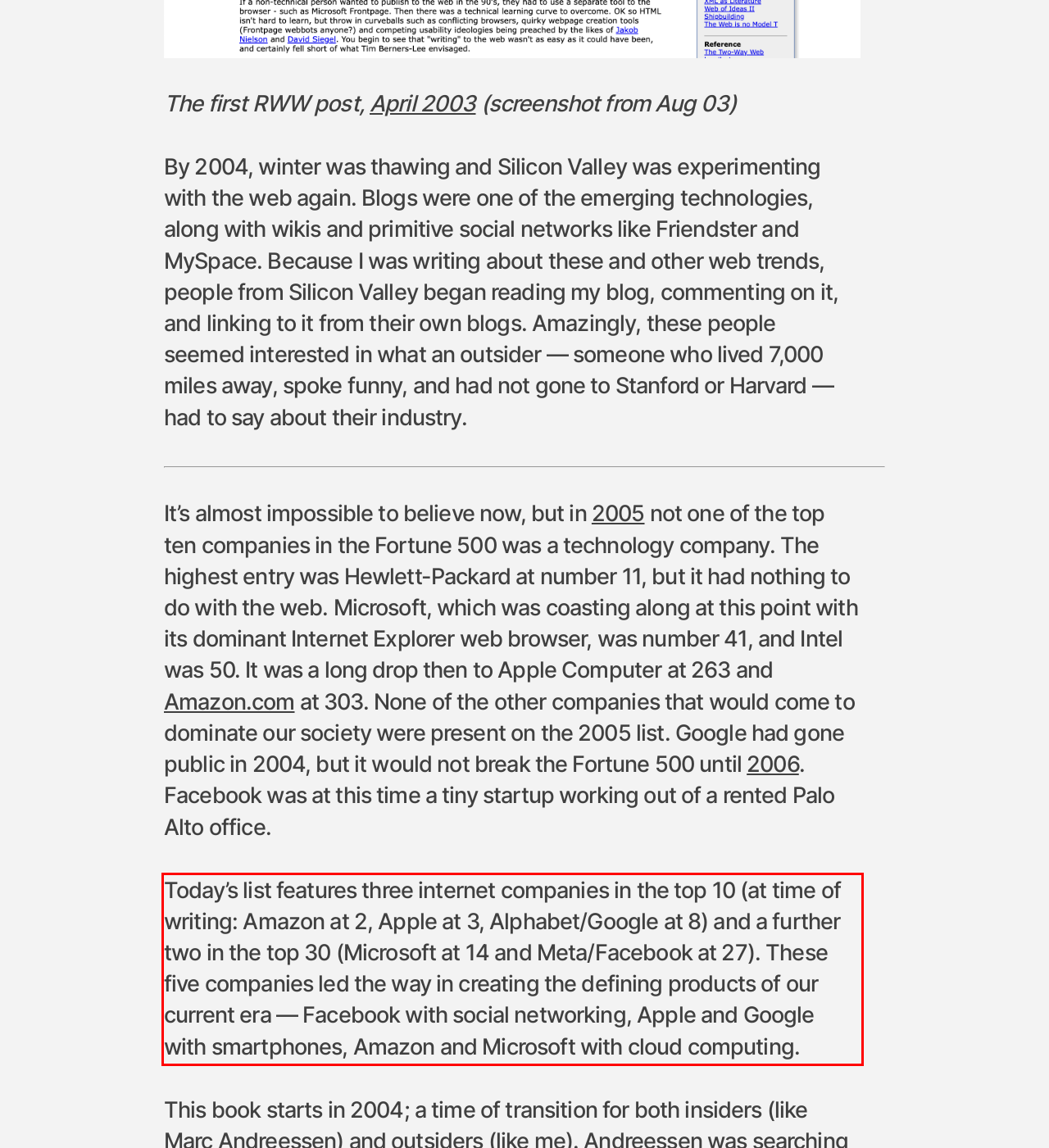Using the provided webpage screenshot, recognize the text content in the area marked by the red bounding box.

Today’s list features three internet companies in the top 10 (at time of writing: Amazon at 2, Apple at 3, Alphabet/Google at 8) and a further two in the top 30 (Microsoft at 14 and Meta/Facebook at 27). These five companies led the way in creating the defining products of our current era — Facebook with social networking, Apple and Google with smartphones, Amazon and Microsoft with cloud computing.